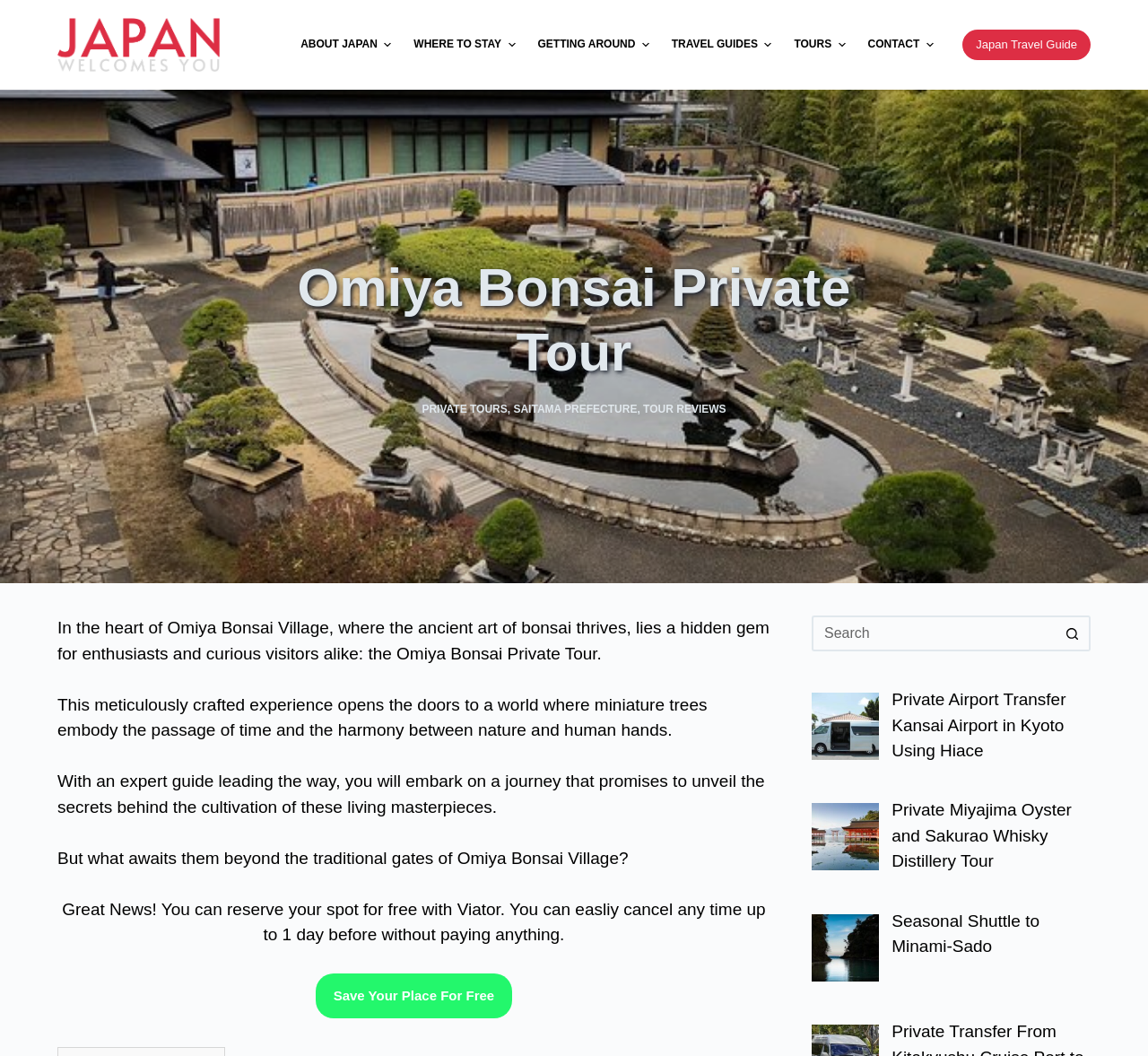Can you pinpoint the bounding box coordinates for the clickable element required for this instruction: "Click on 'PRIVATE TOURS' link"? The coordinates should be four float numbers between 0 and 1, i.e., [left, top, right, bottom].

[0.368, 0.382, 0.442, 0.394]